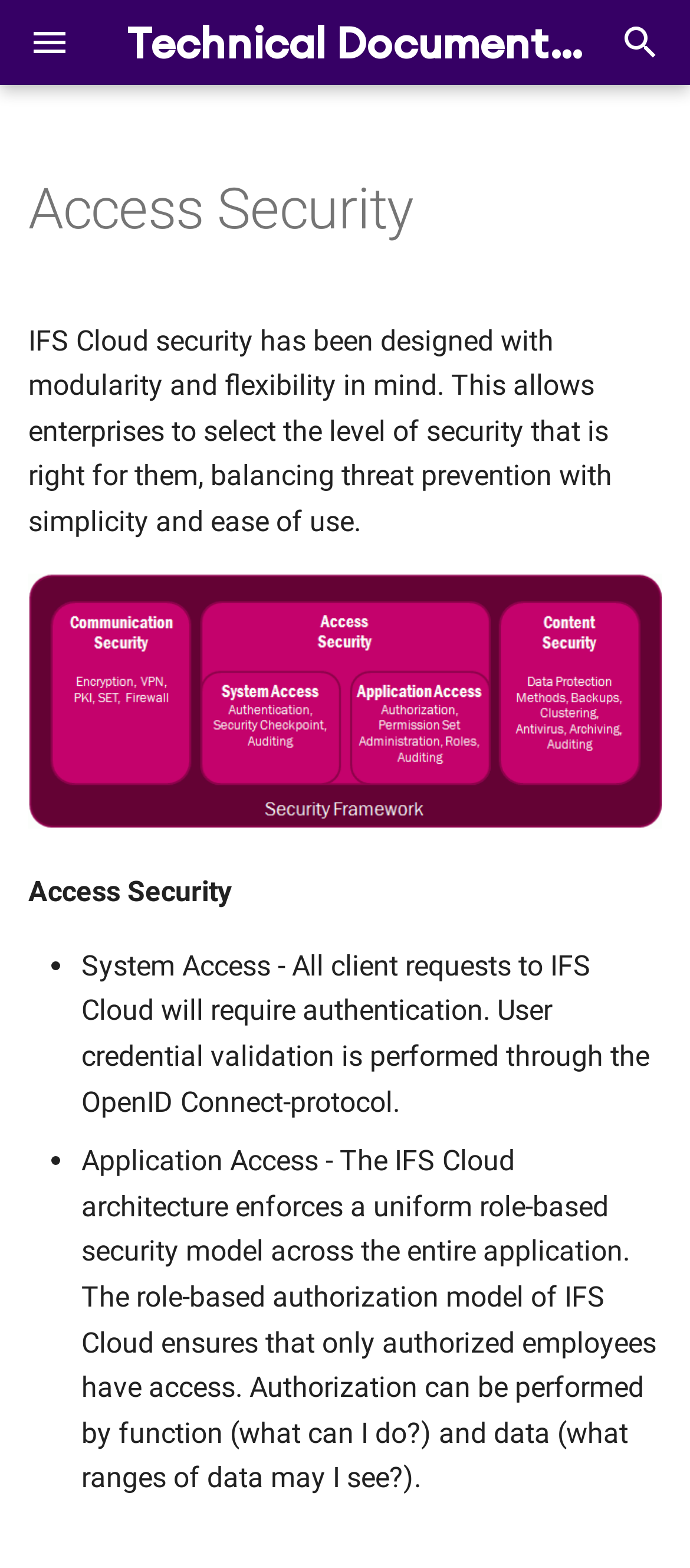Please locate the clickable area by providing the bounding box coordinates to follow this instruction: "Learn about Access Security".

[0.041, 0.111, 0.959, 0.158]